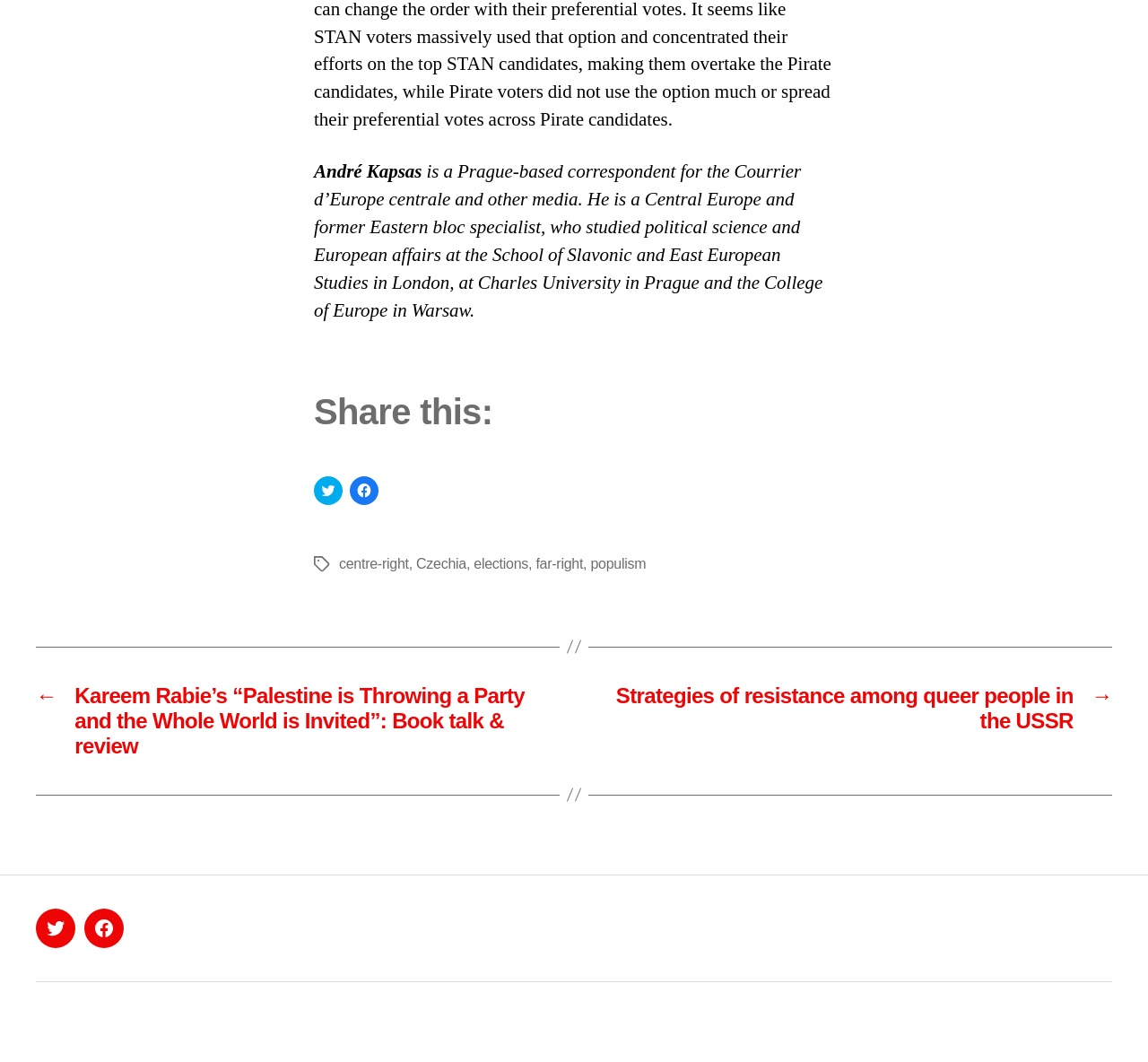Please identify the bounding box coordinates of the region to click in order to complete the task: "Read about centre-right". The coordinates must be four float numbers between 0 and 1, specified as [left, top, right, bottom].

[0.295, 0.528, 0.356, 0.543]